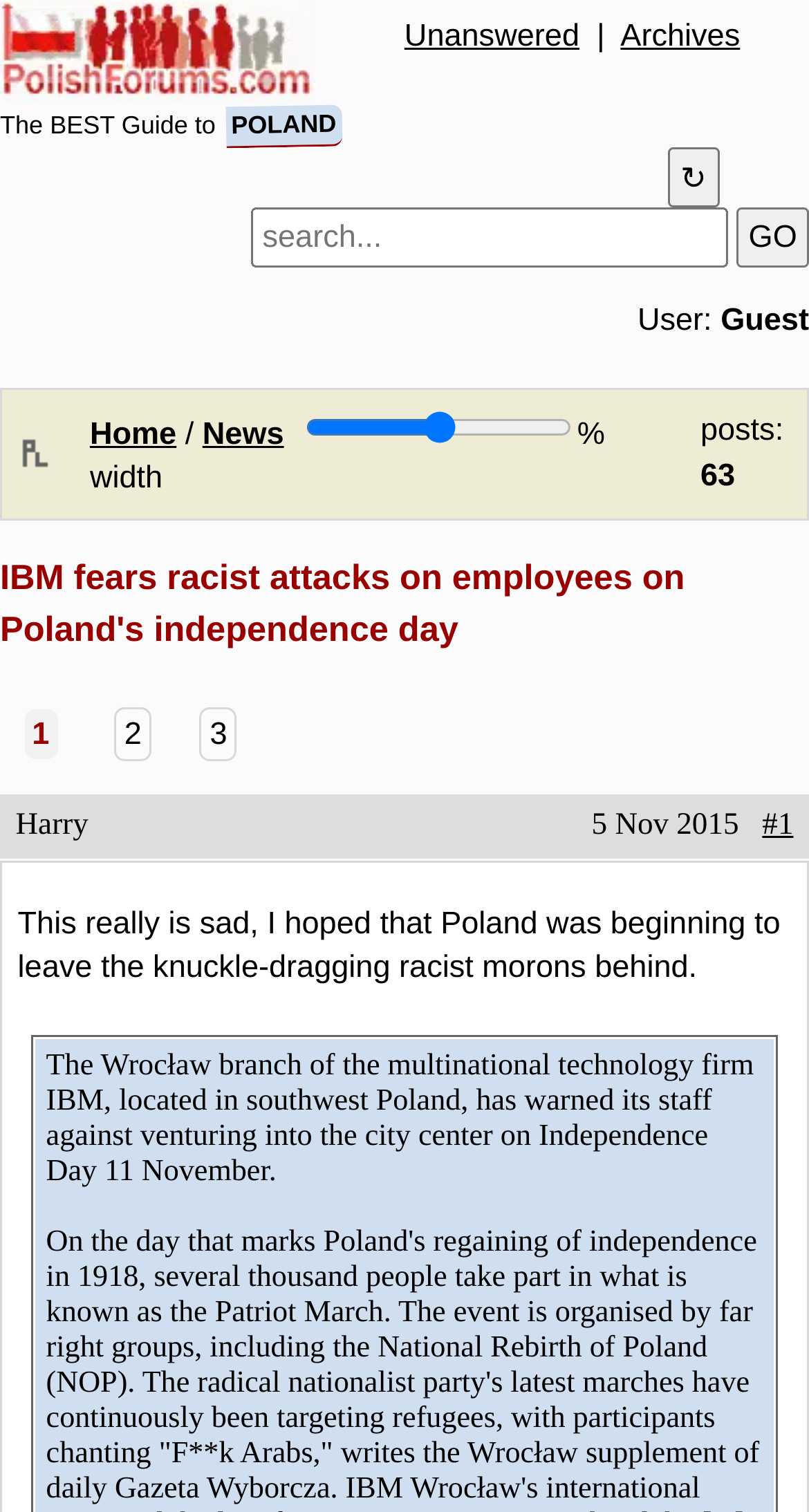Specify the bounding box coordinates of the element's region that should be clicked to achieve the following instruction: "Click the 'Archives' link". The bounding box coordinates consist of four float numbers between 0 and 1, in the format [left, top, right, bottom].

[0.767, 0.012, 0.915, 0.036]